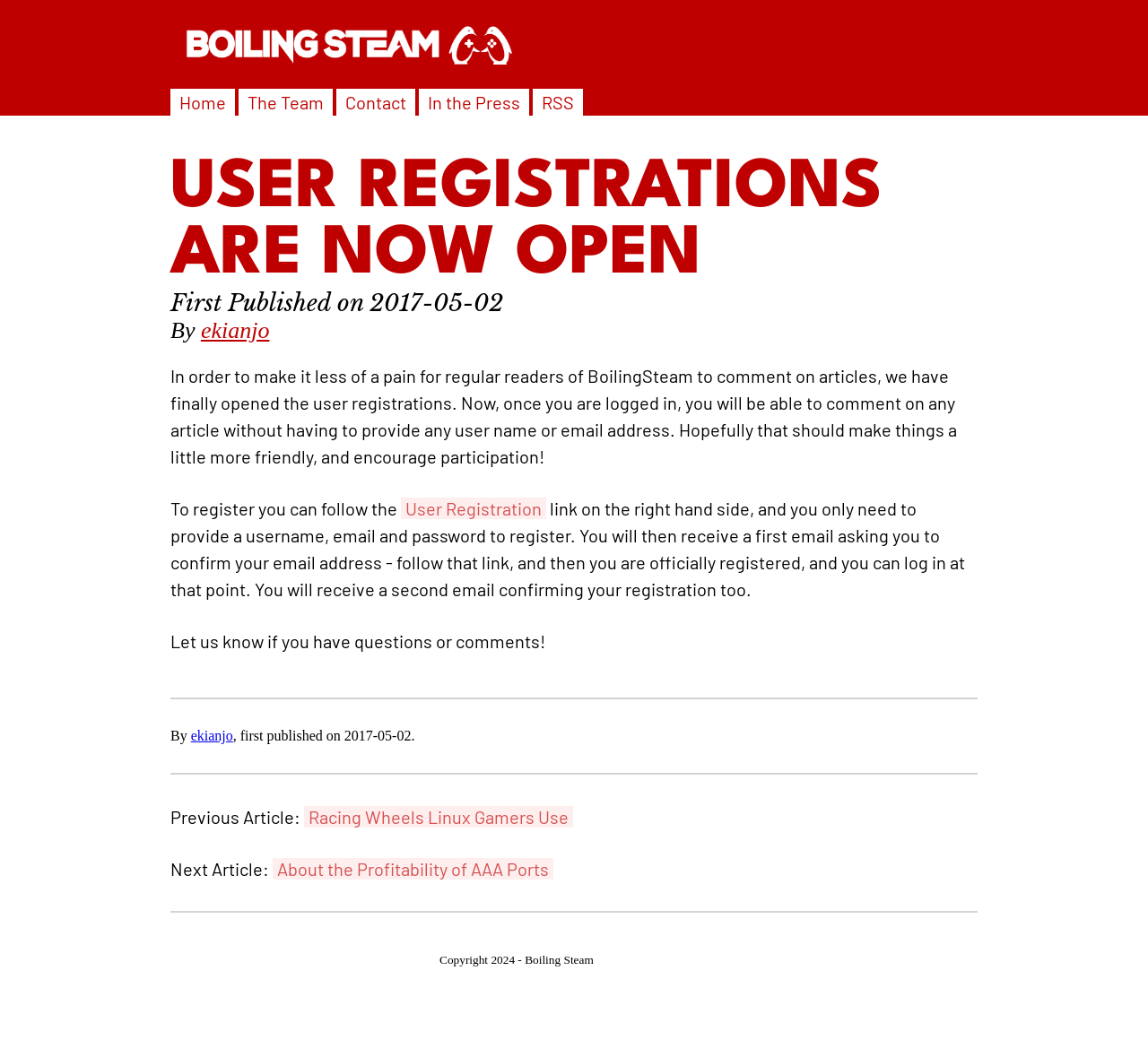Elaborate on the information and visuals displayed on the webpage.

The webpage is about Linux gaming and Steam Deck gaming, with a focus on user registrations being open. At the top, there is a banner with a logo and a link to the homepage. Below the banner, there is a navigation menu with links to "Home", "The Team", "Contact", "In the Press", and "RSS".

The main content of the page is an article with a heading "USER REGISTRATIONS ARE NOW OPEN" in a large font. The article is dated "2017-05-02" and is written by "ekianjo". The article announces that user registrations are now open, allowing readers to comment on articles without providing a username or email address. The article explains the registration process, which requires a username, email, and password, and mentions that a confirmation email will be sent.

Below the article, there are links to previous and next articles, titled "Racing Wheels Linux Gamers Use" and "About the Profitability of AAA Ports", respectively. At the very bottom of the page, there is a copyright notice "Copyright 2024 - Boiling Steam".